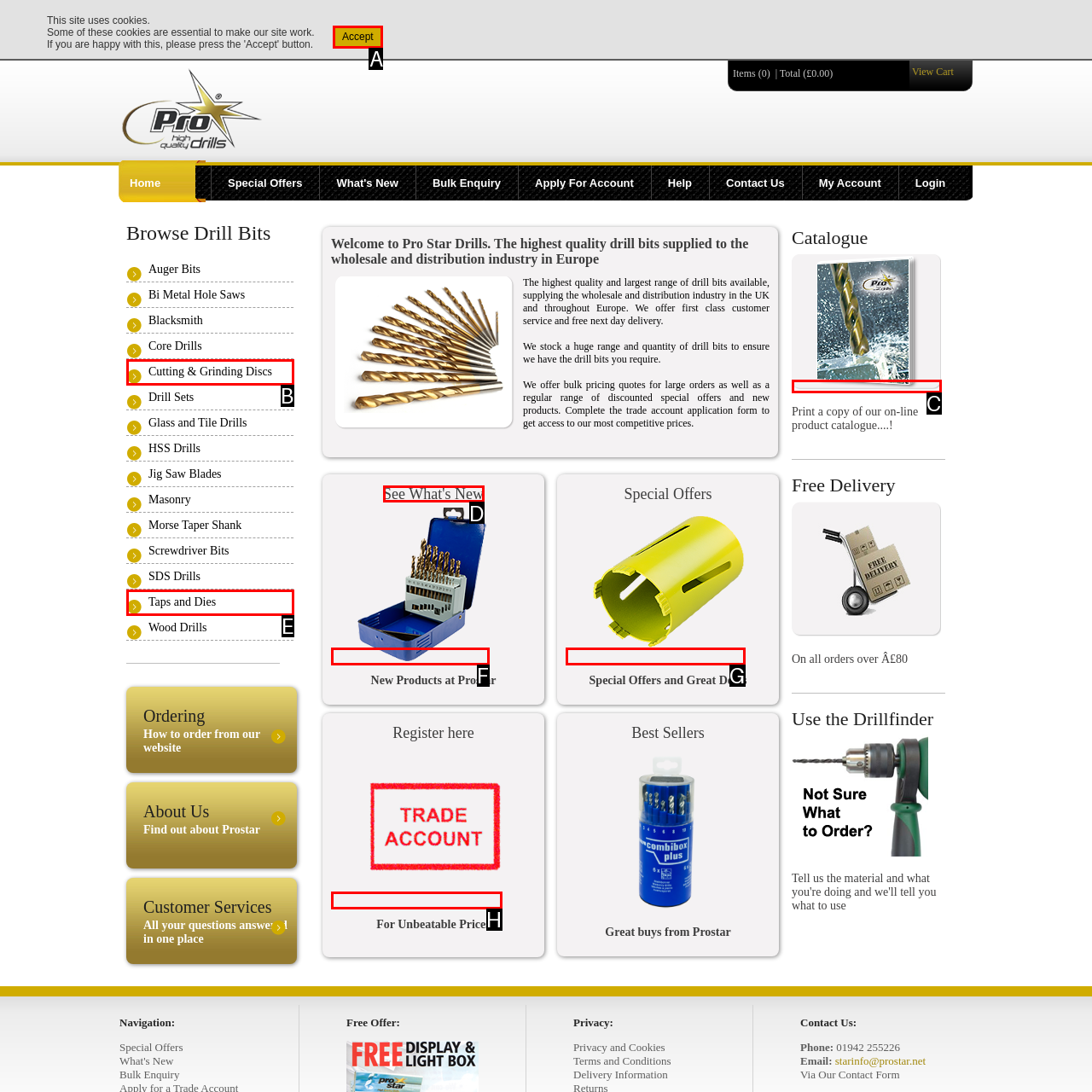Determine which option should be clicked to carry out this task: See What's New
State the letter of the correct choice from the provided options.

D